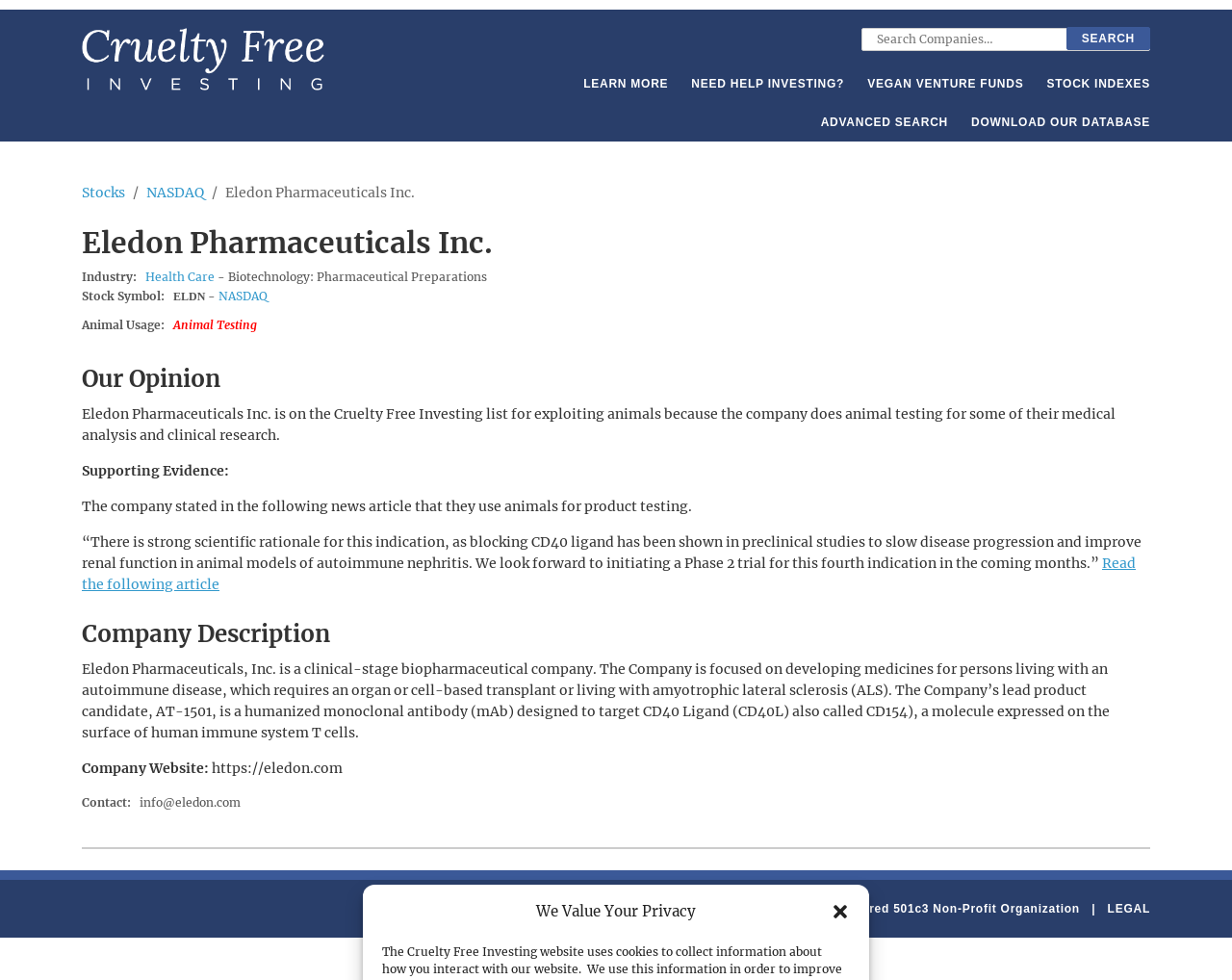Why is the company on the Cruelty Free Investing list?
Please provide a comprehensive answer based on the information in the image.

I found the reason why the company is on the Cruelty Free Investing list by looking at the static text element with the text 'Eledon Pharmaceuticals Inc. is on the Cruelty Free Investing list for exploiting animals because the company does animal testing...' which is located inside the article element with the bounding box coordinates [0.066, 0.229, 0.934, 0.866].